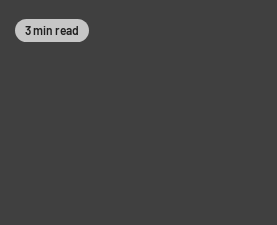Elaborate on the image by describing it in detail.

The image features a prominent label indicating "3 min read." This suggests that the accompanying content is concise and can be consumed in a manageable amount of time, making it appealing for readers seeking quick and informative articles. The layout emphasizes ease of navigation, providing users with a clear understanding of the time investment required for the associated reading material, thus enhancing their experience while browsing for informative content.